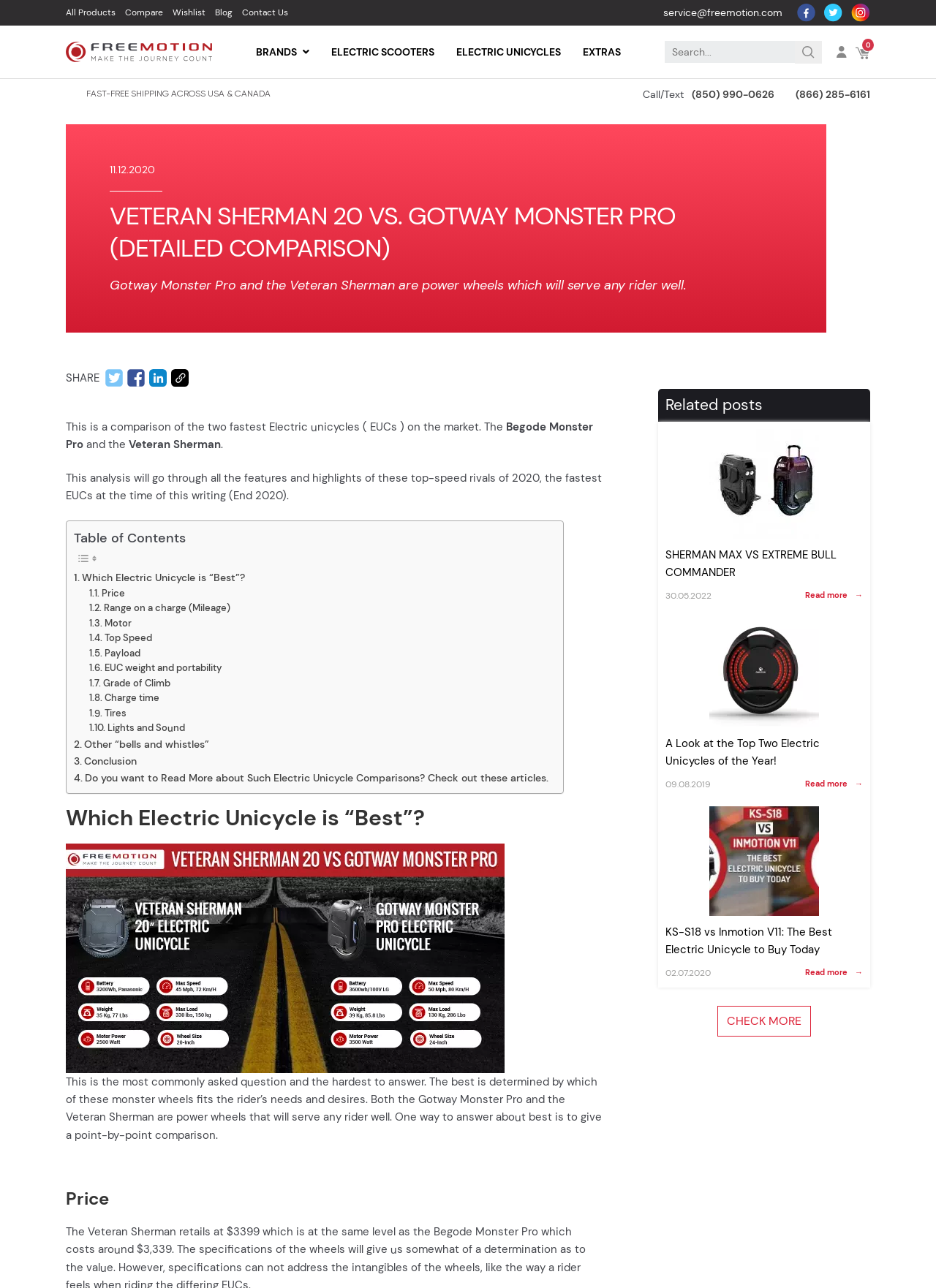Please answer the following question using a single word or phrase: 
What is the purpose of the table of contents?

To navigate the comparison